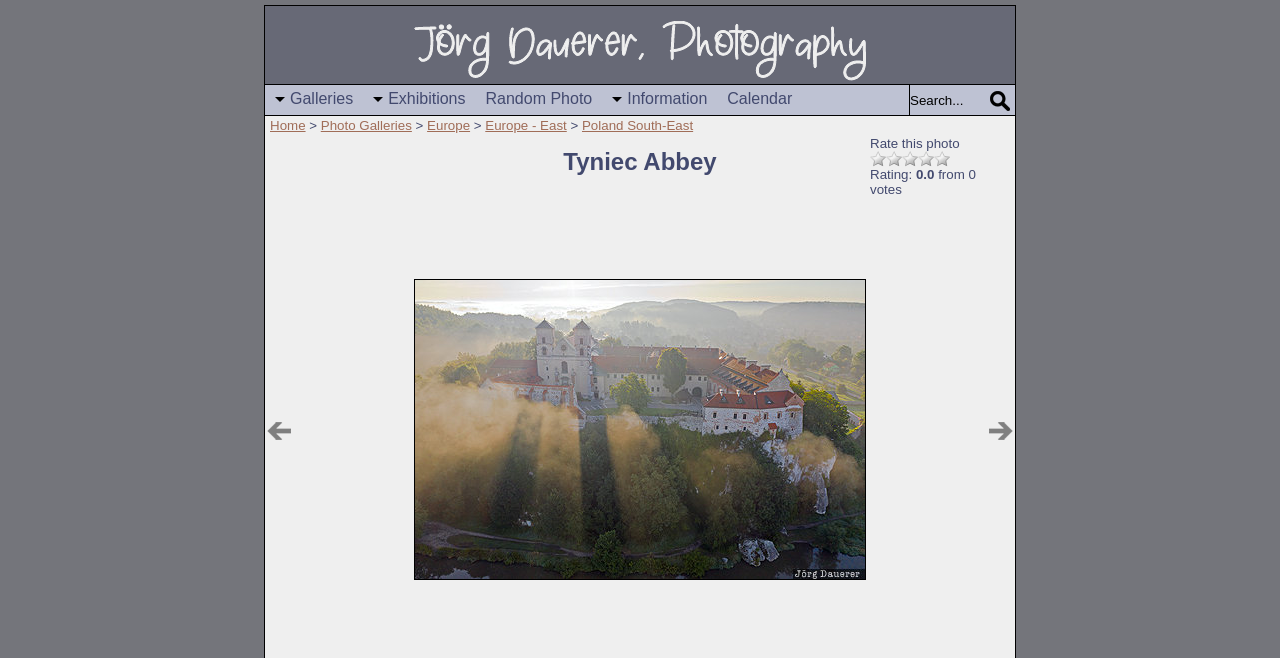How many photos can be navigated to from this page?
Please provide a detailed answer to the question.

There are two navigation links, 'previous photo: Tyniec Abbey' and 'next photo: St. Tomasz', which suggest that there are at least two photos that can be navigated to from this page.